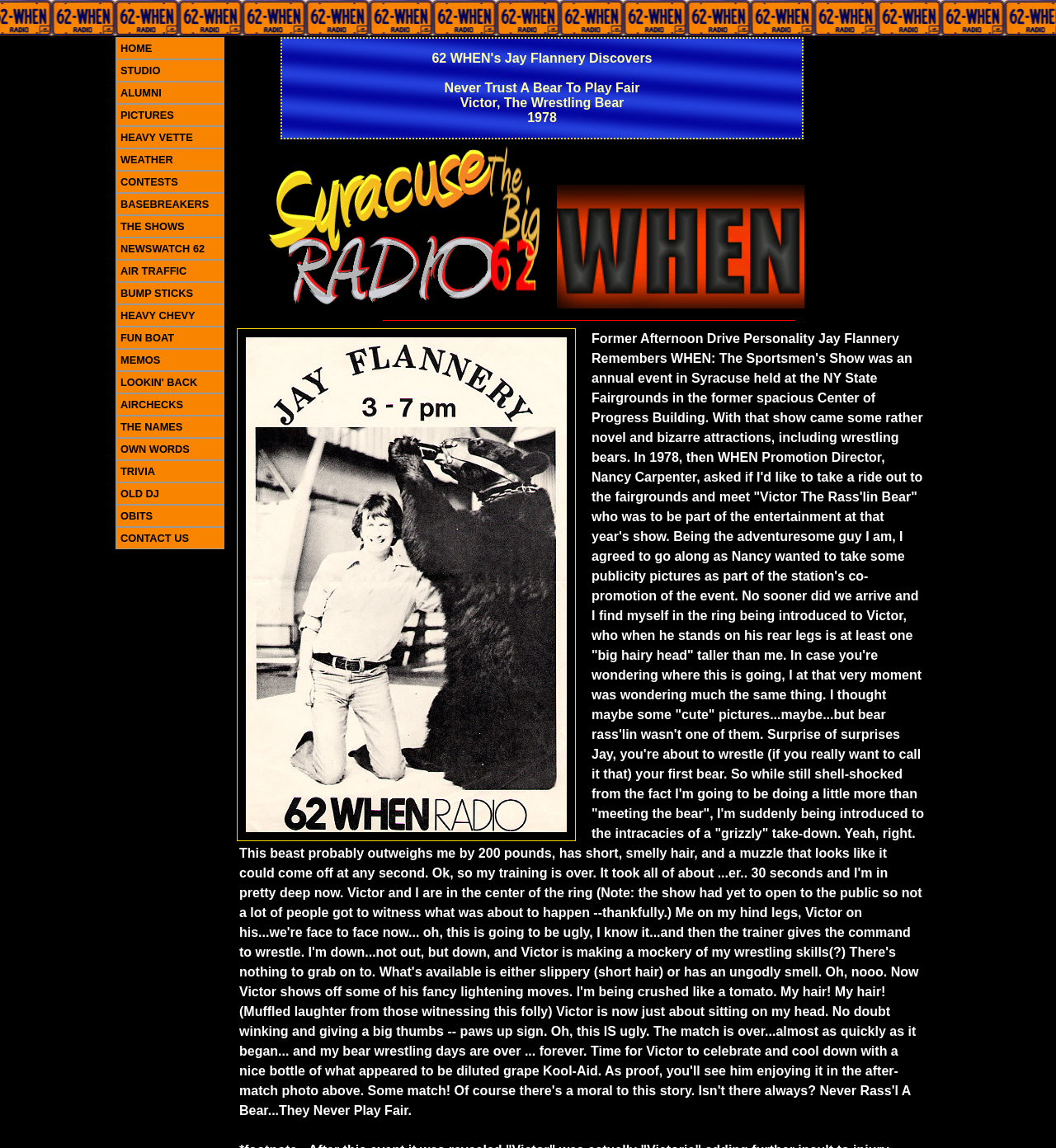Please identify the bounding box coordinates of the clickable element to fulfill the following instruction: "View the image of 'Syracuse radio stations'". The coordinates should be four float numbers between 0 and 1, i.e., [left, top, right, bottom].

[0.224, 0.125, 0.537, 0.269]